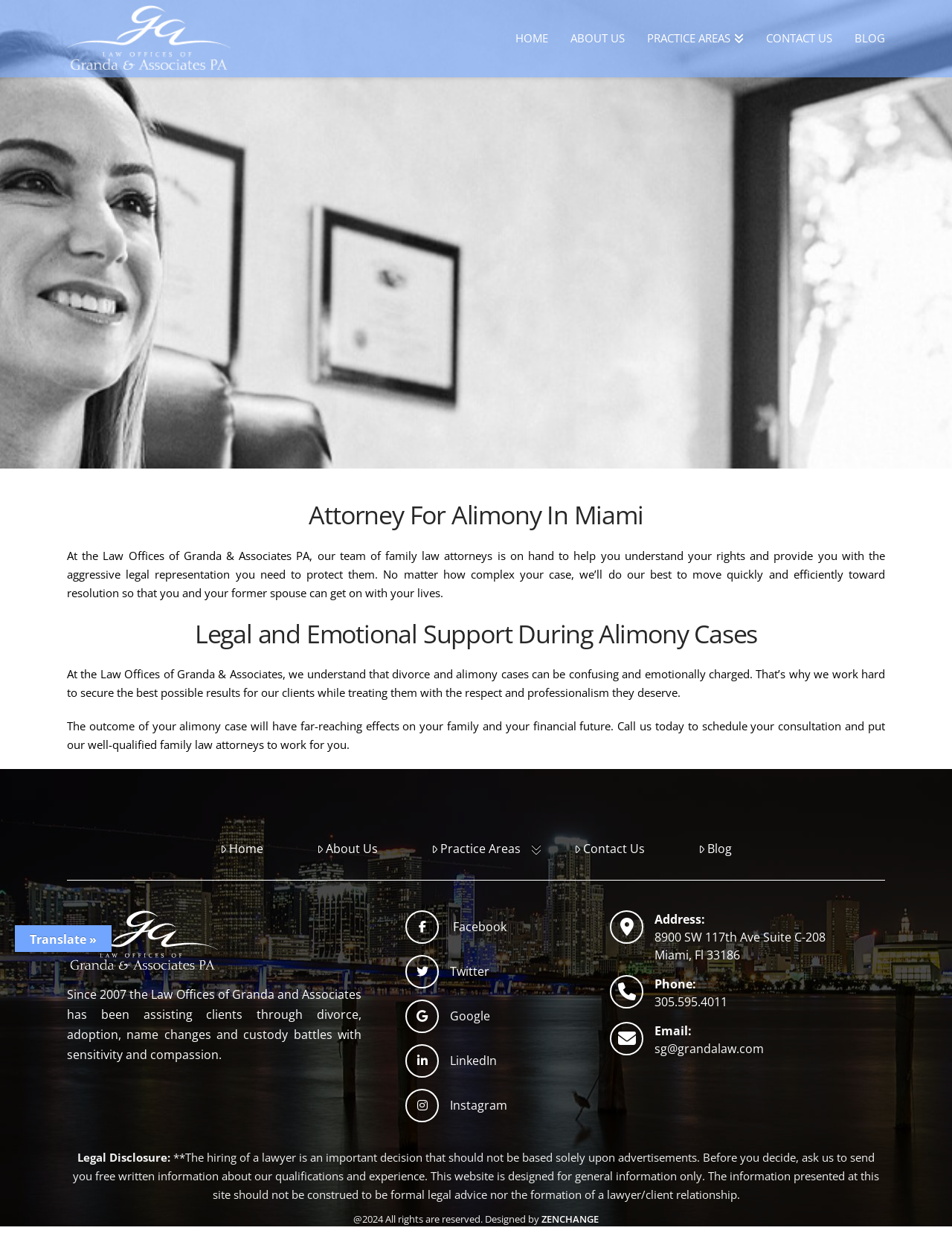Determine the bounding box coordinates of the region that needs to be clicked to achieve the task: "Click the 'Translate »' link".

[0.031, 0.748, 0.102, 0.761]